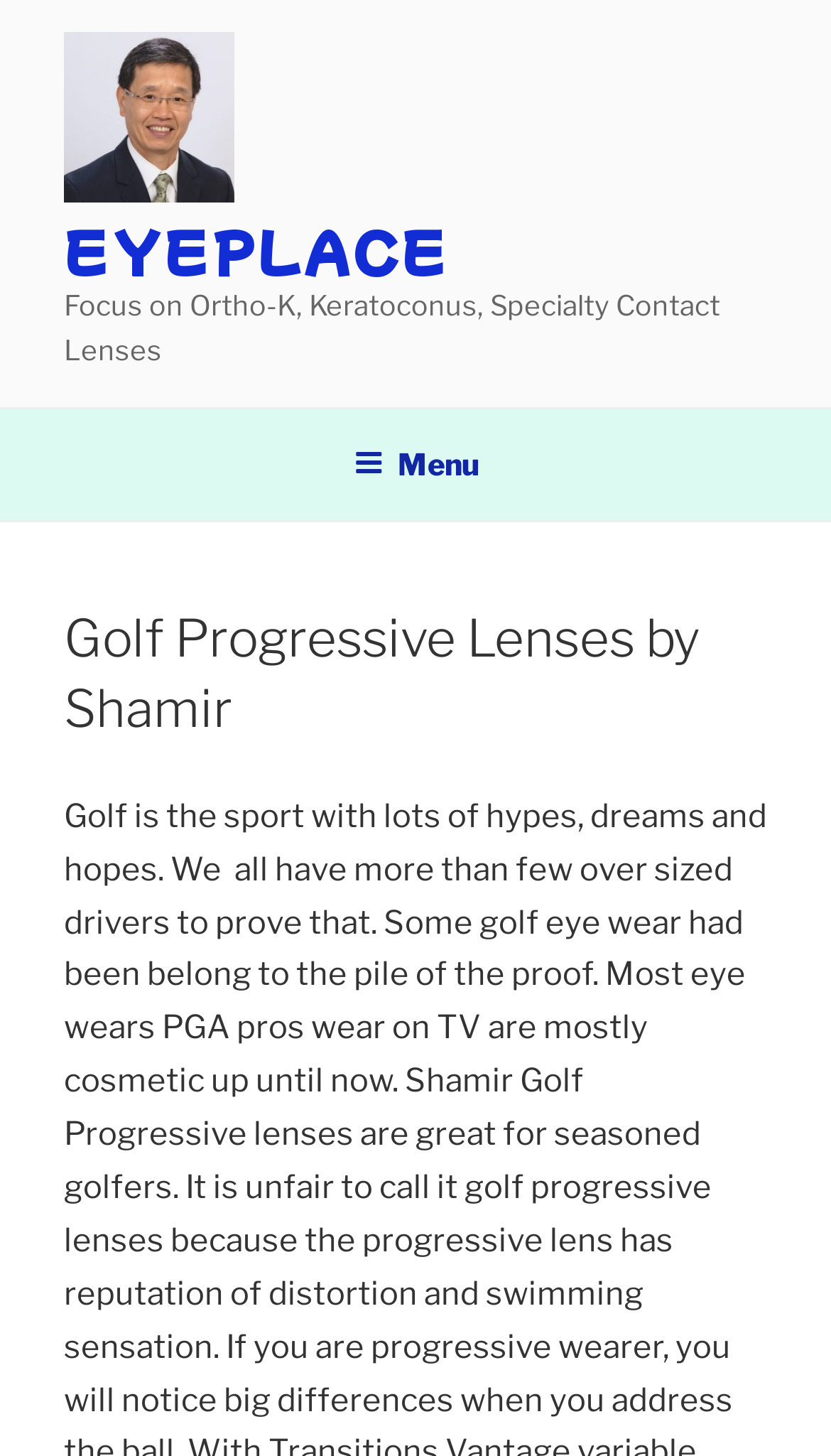Respond with a single word or short phrase to the following question: 
What type of lenses are featured?

Golf Progressive Lenses